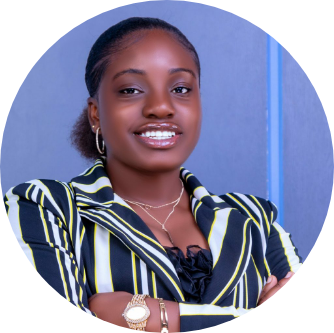What is the dominant color of the woman's blazer?
Based on the visual, give a brief answer using one word or a short phrase.

Black and yellow